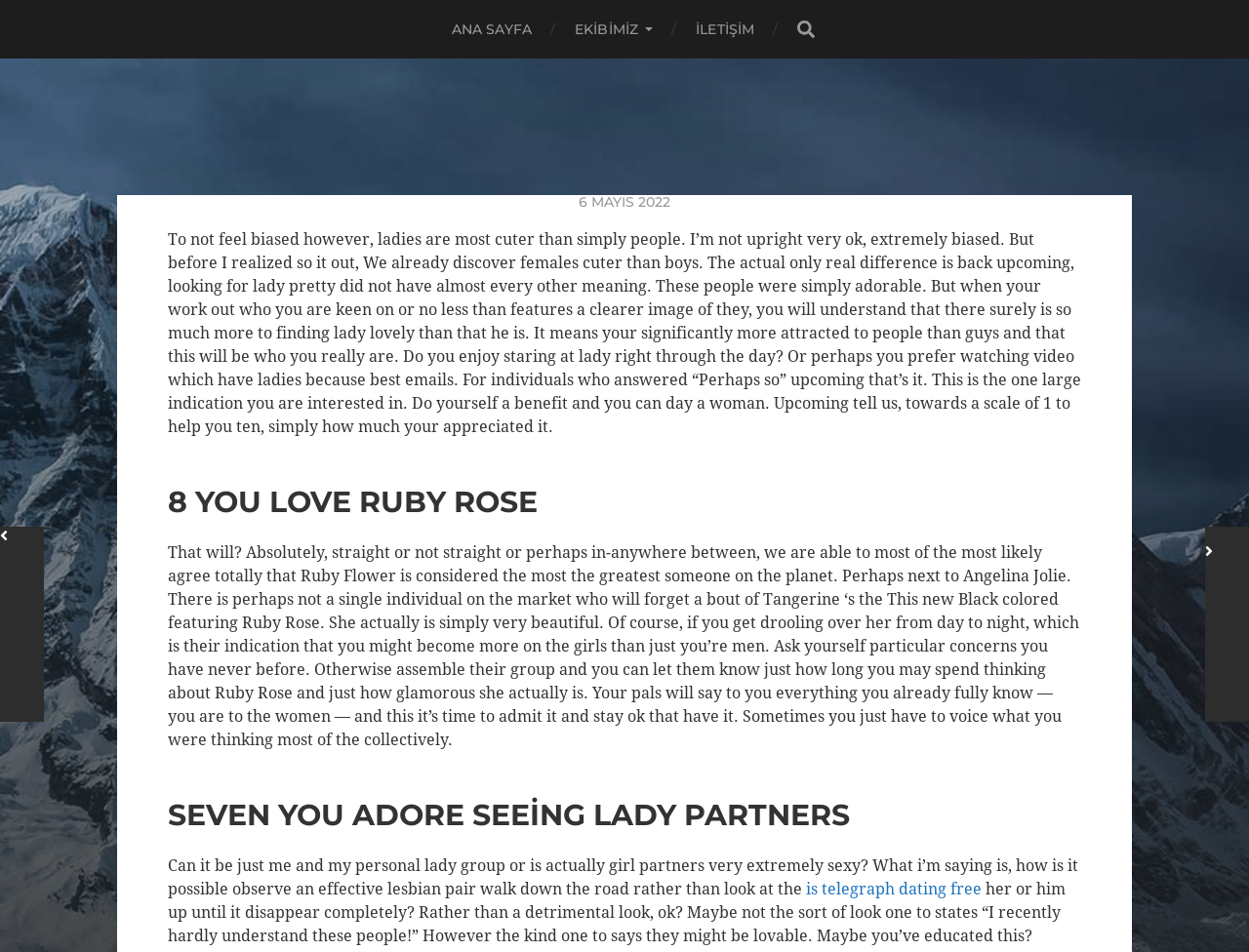Identify the bounding box coordinates for the UI element described as follows: is telegraph dating free. Use the format (top-left x, top-left y, bottom-right x, bottom-right y) and ensure all values are floating point numbers between 0 and 1.

[0.645, 0.924, 0.786, 0.944]